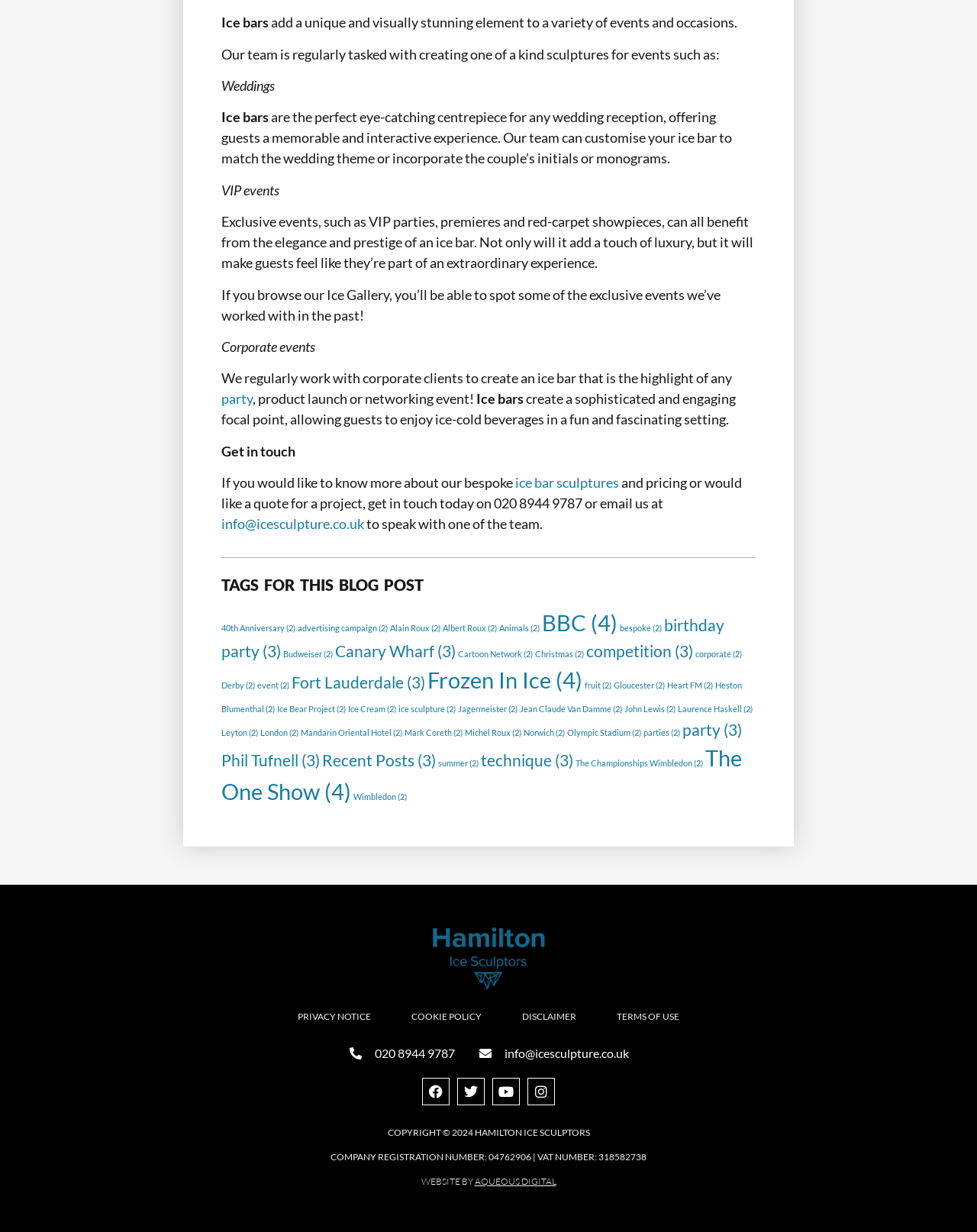What is the purpose of an ice bar in a corporate event?
Provide a thorough and detailed answer to the question.

According to the webpage, an ice bar in a corporate event can create a sophisticated and engaging focal point, allowing guests to enjoy ice-cold beverages in a fun and fascinating setting.